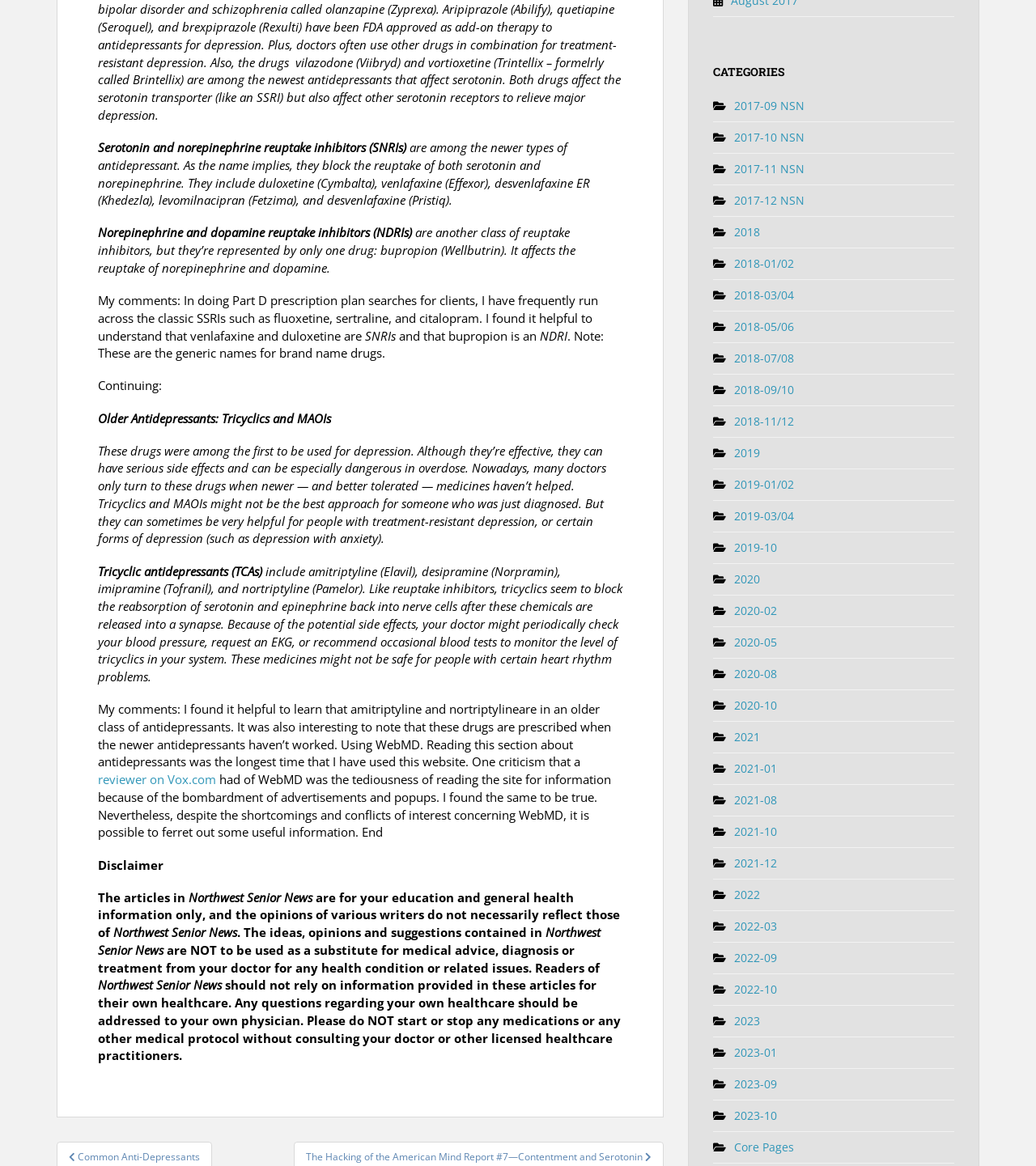Provide the bounding box coordinates of the HTML element described by the text: "2018".

[0.709, 0.192, 0.734, 0.205]